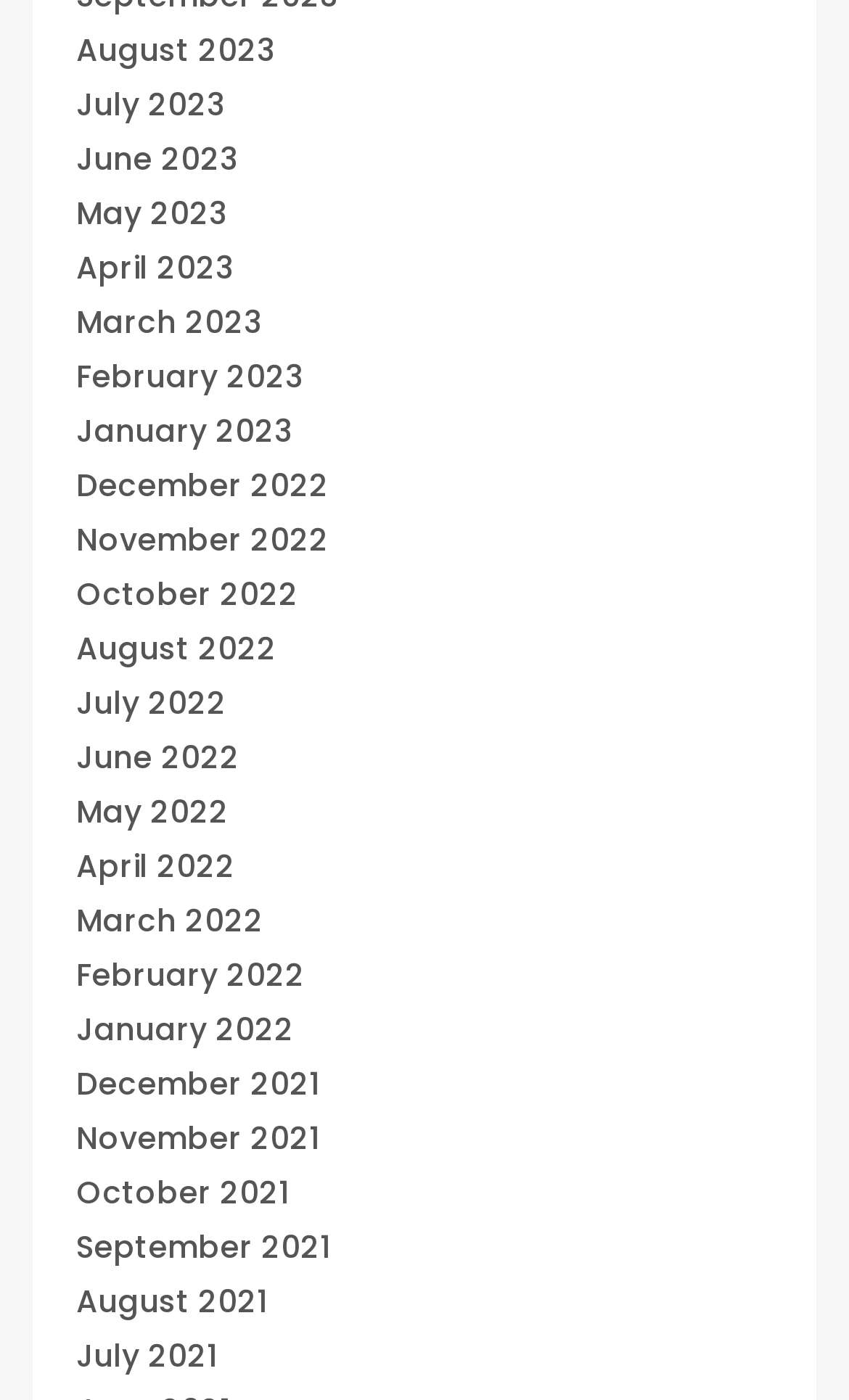What is the latest month listed on the webpage?
Please elaborate on the answer to the question with detailed information.

I examined the link elements on the webpage and found the latest month listed is August 2023, which is the 1st link element from the top.